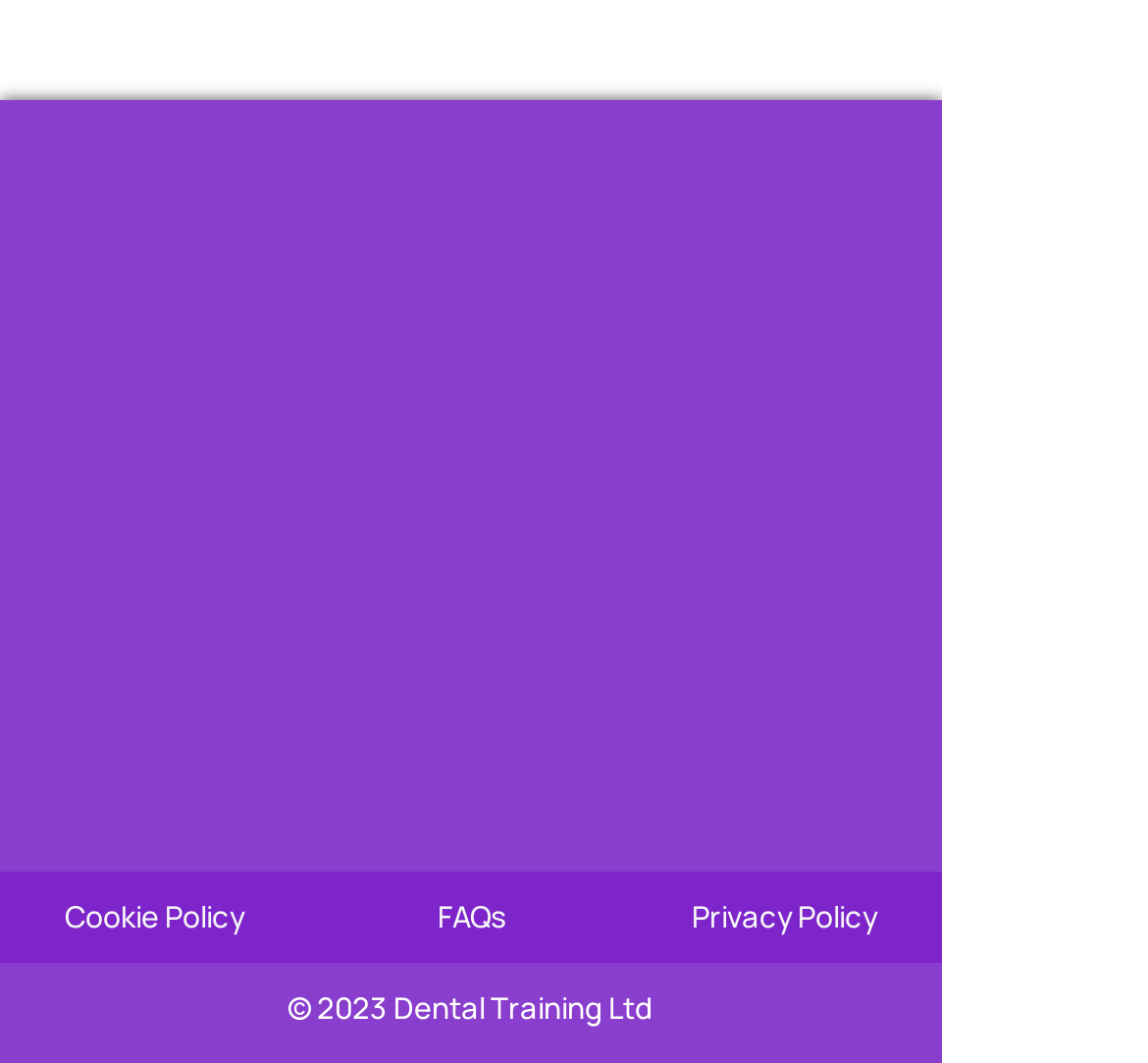Identify the bounding box of the HTML element described as: "Privacy Policy".

[0.603, 0.844, 0.764, 0.88]